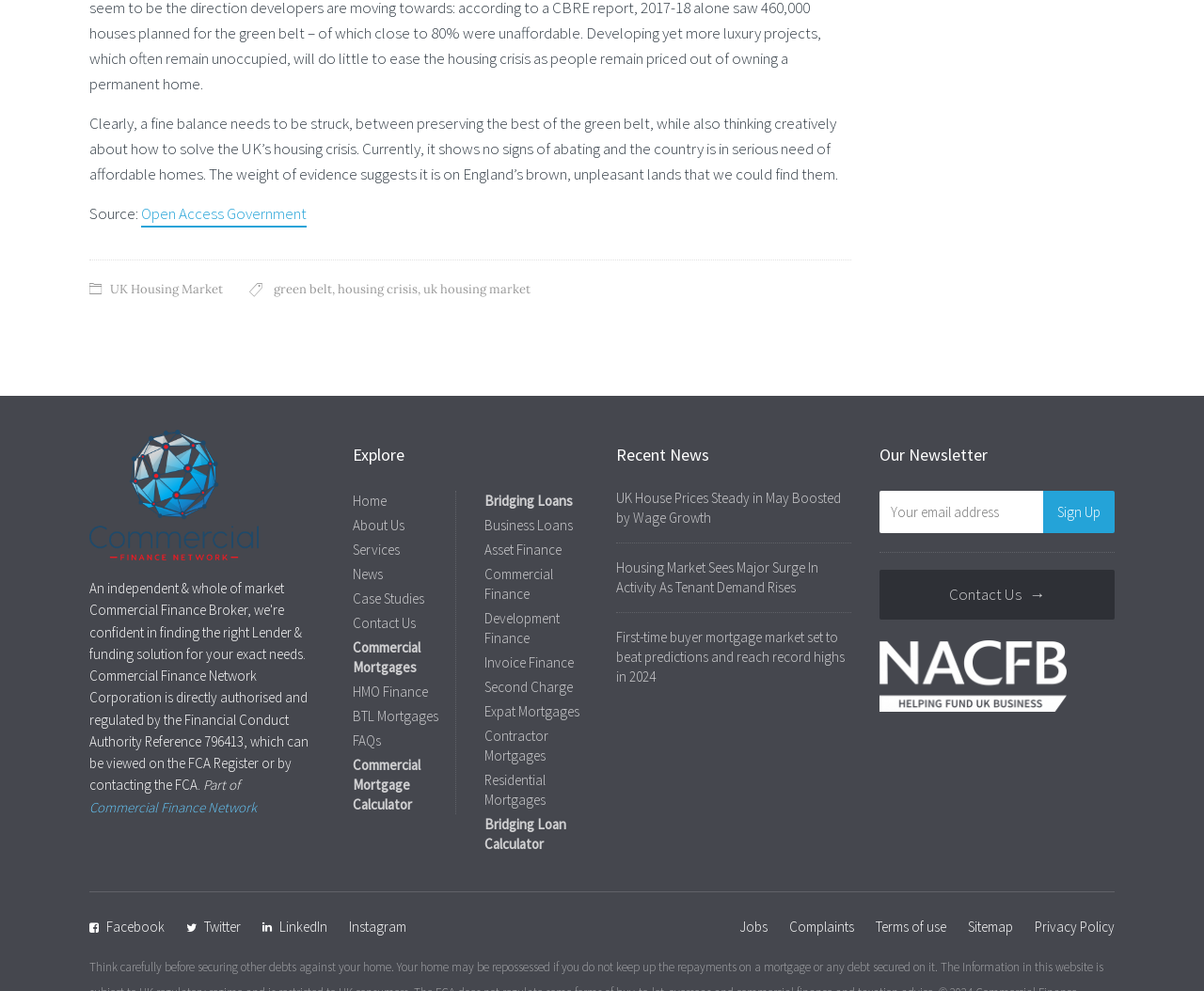Please identify the bounding box coordinates of the element's region that needs to be clicked to fulfill the following instruction: "Click on the 'About Us' link". The bounding box coordinates should consist of four float numbers between 0 and 1, i.e., [left, top, right, bottom].

[0.293, 0.521, 0.336, 0.539]